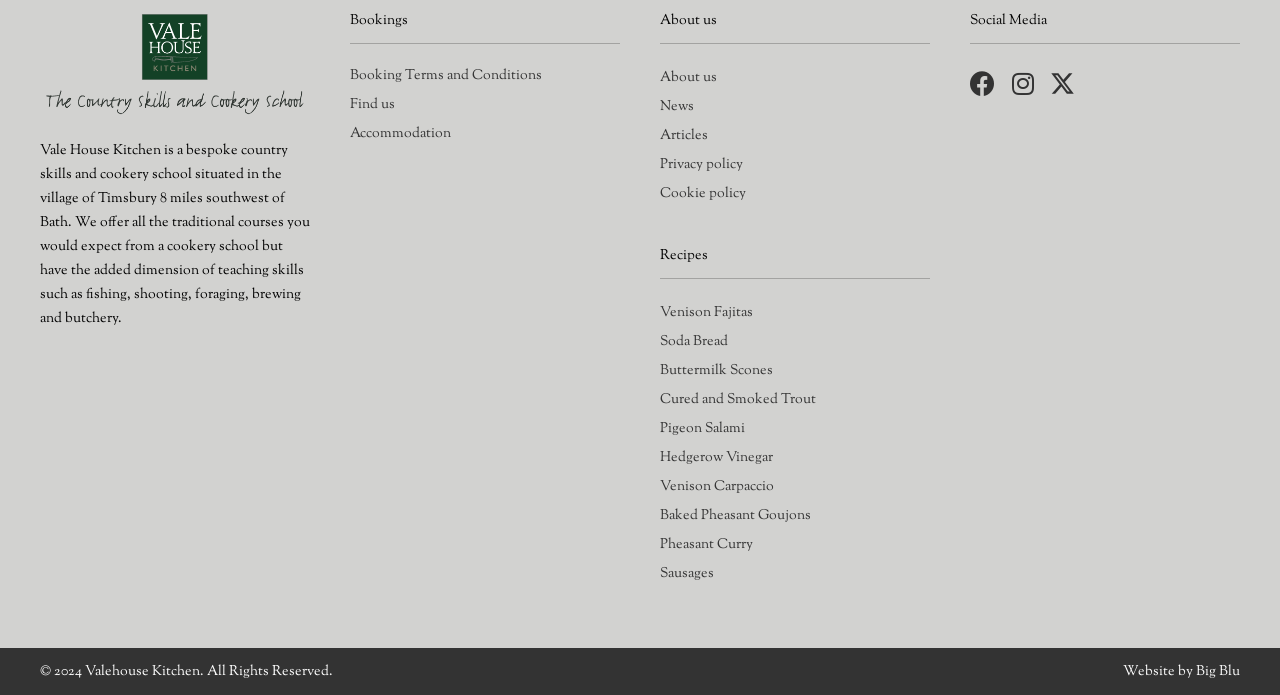Pinpoint the bounding box coordinates of the element to be clicked to execute the instruction: "Click on Bookings".

[0.273, 0.019, 0.484, 0.043]